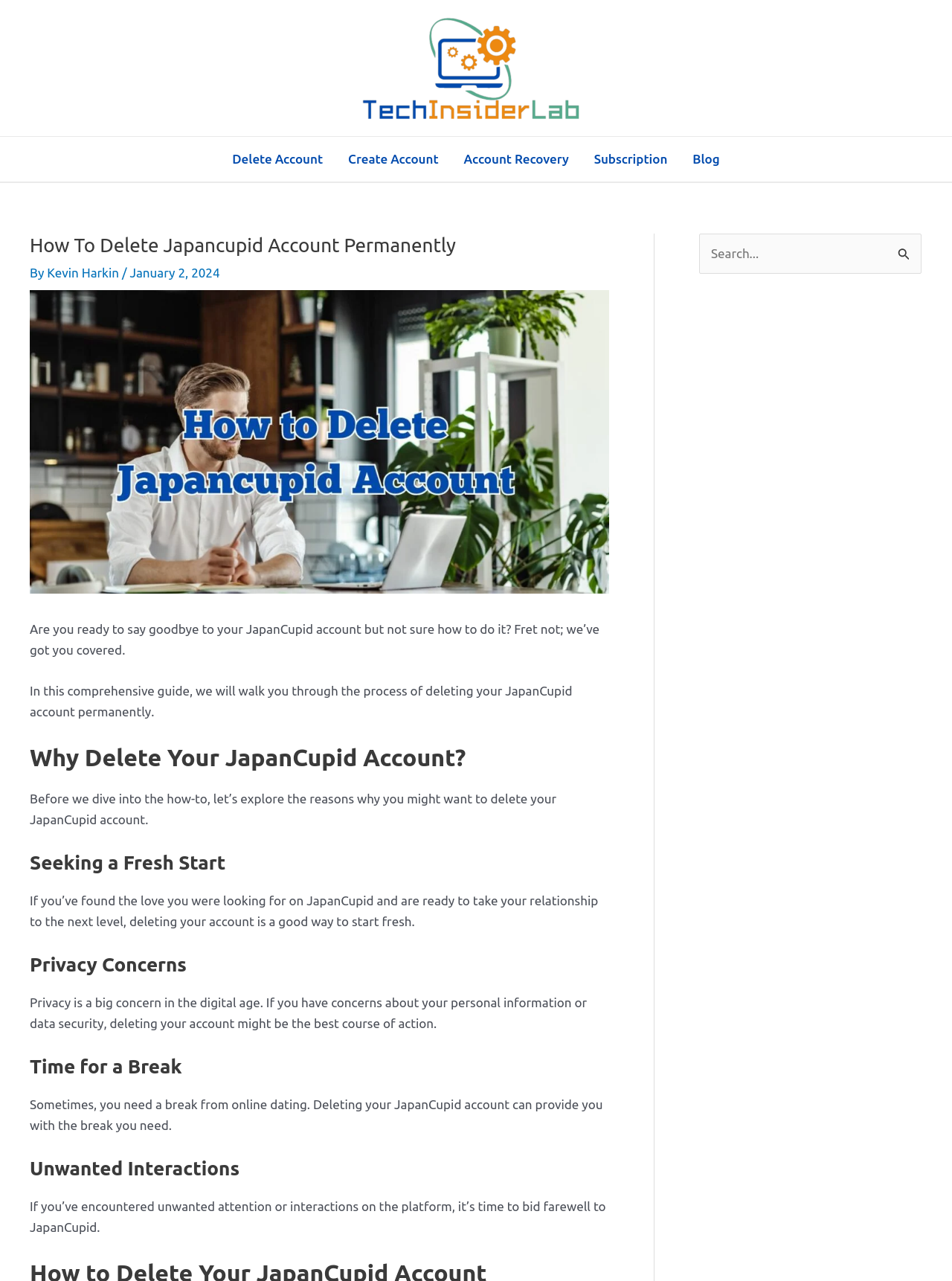Locate the coordinates of the bounding box for the clickable region that fulfills this instruction: "Click the 'Blog' link".

[0.714, 0.107, 0.769, 0.142]